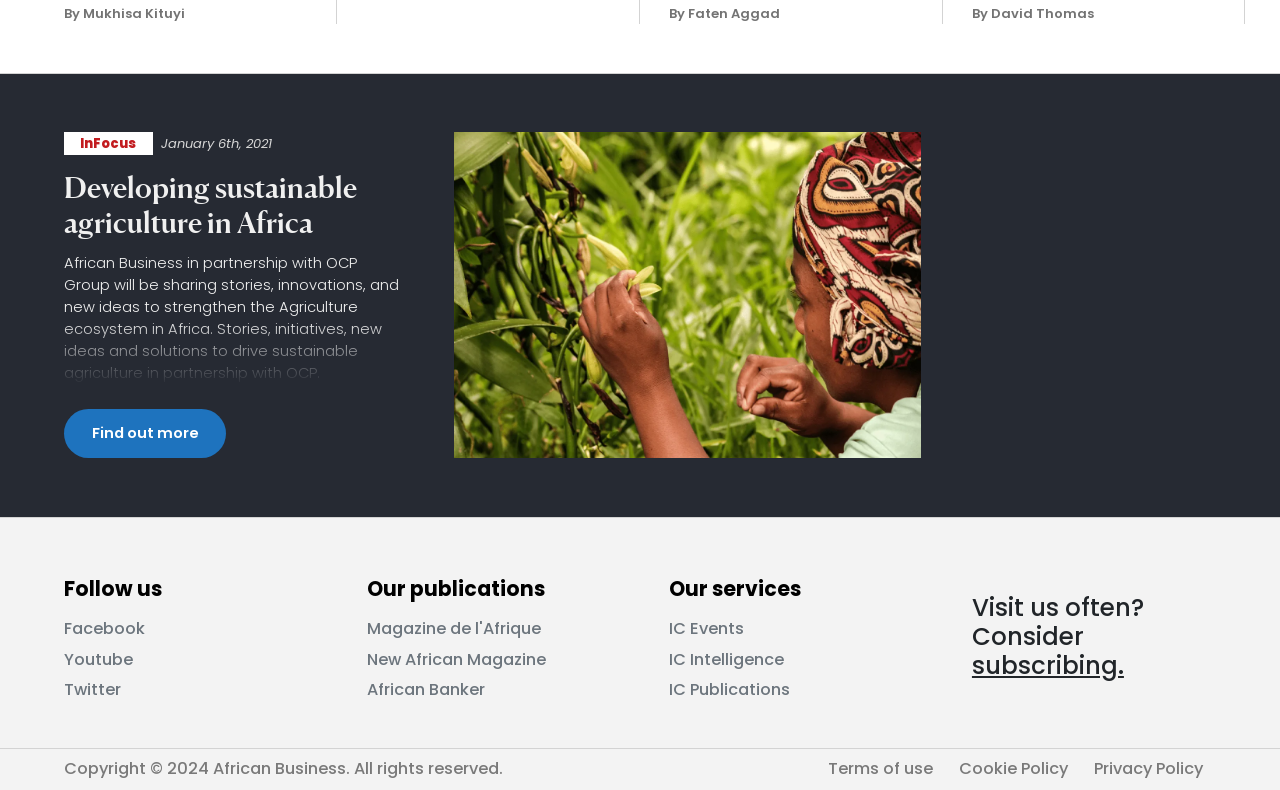Answer the following inquiry with a single word or phrase:
What is the main topic of the webpage?

Sustainable agriculture in Africa